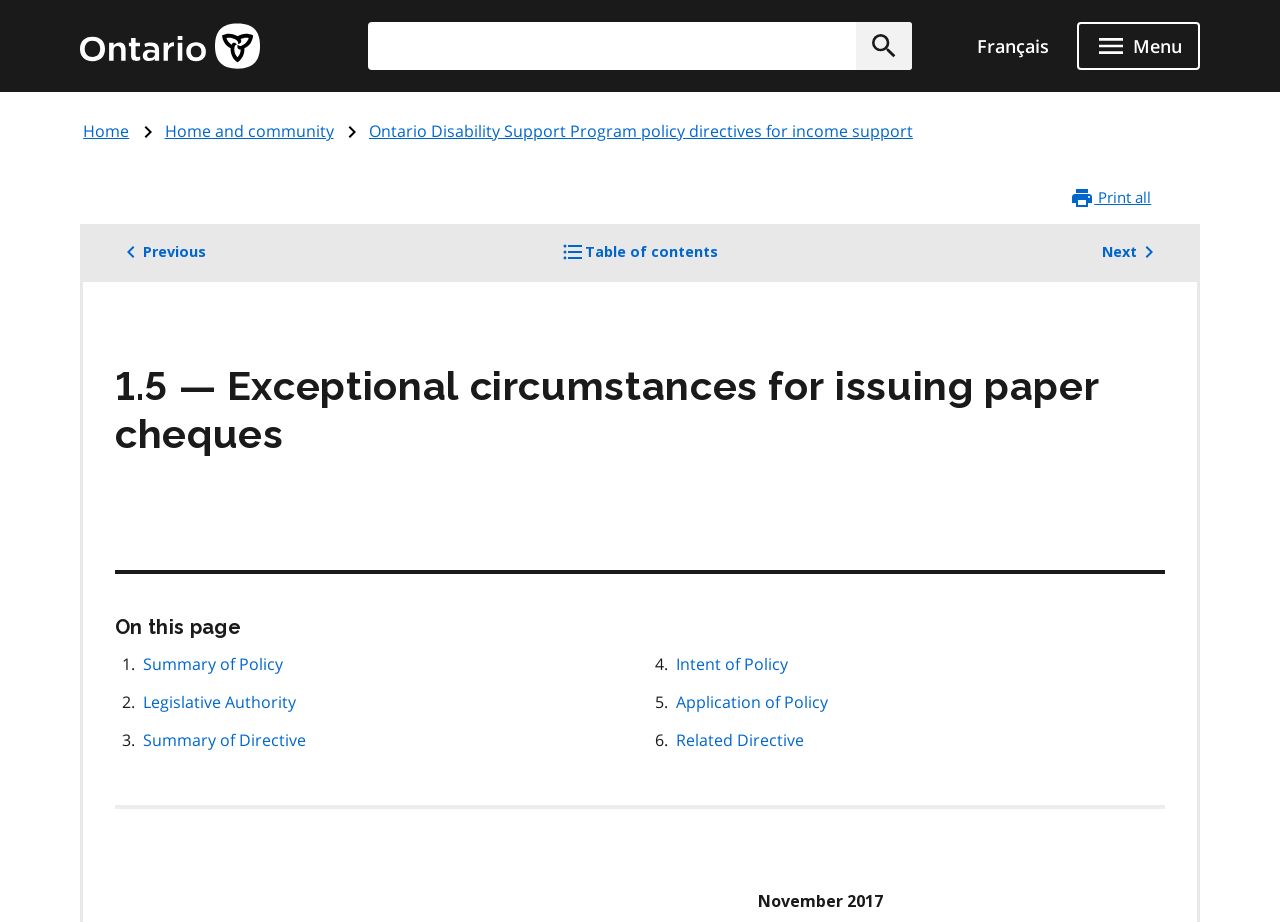Using the description: "Home and community", determine the UI element's bounding box coordinates. Ensure the coordinates are in the format of four float numbers between 0 and 1, i.e., [left, top, right, bottom].

[0.129, 0.13, 0.261, 0.154]